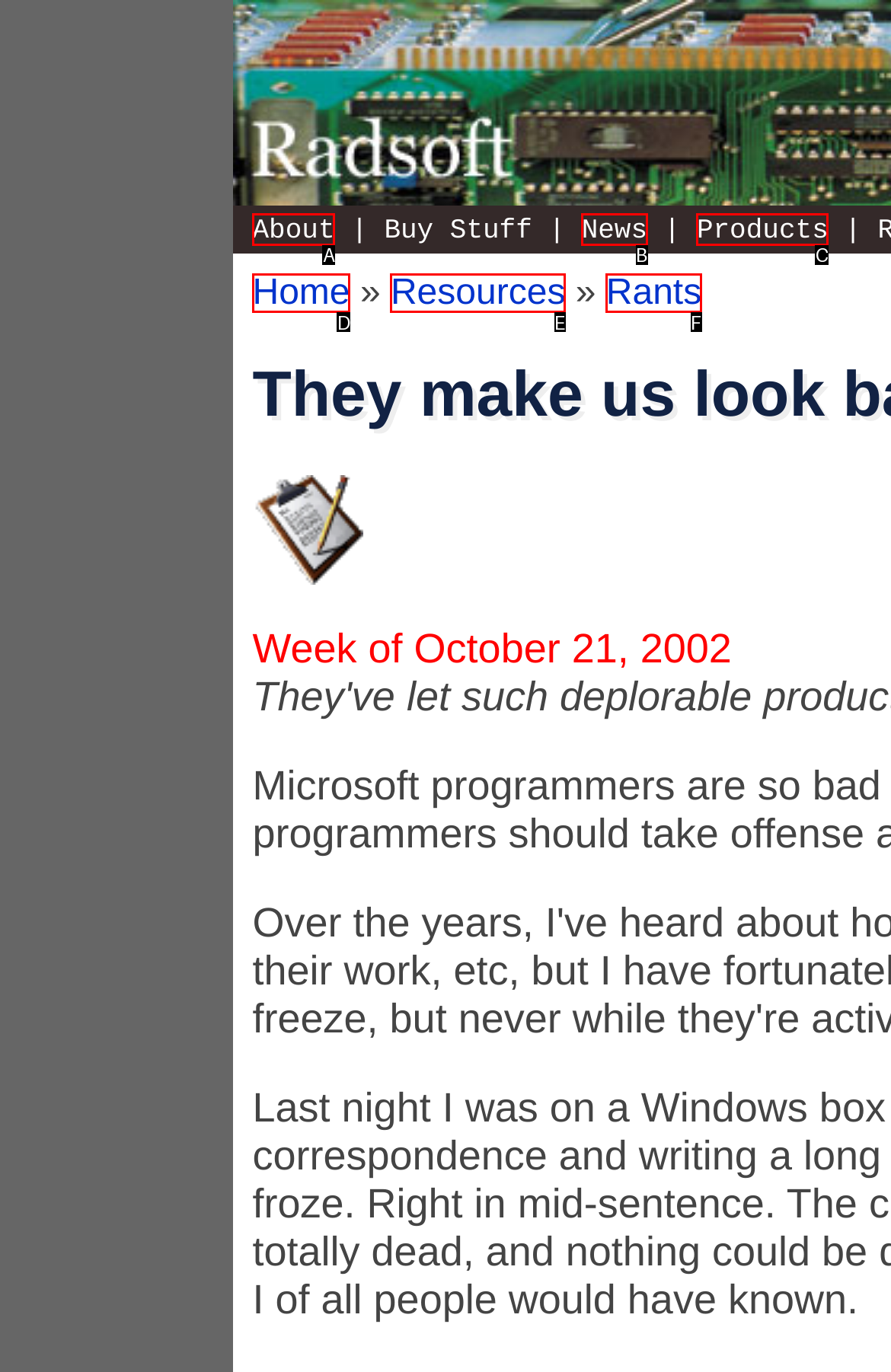Using the description: Rants, find the HTML element that matches it. Answer with the letter of the chosen option.

F